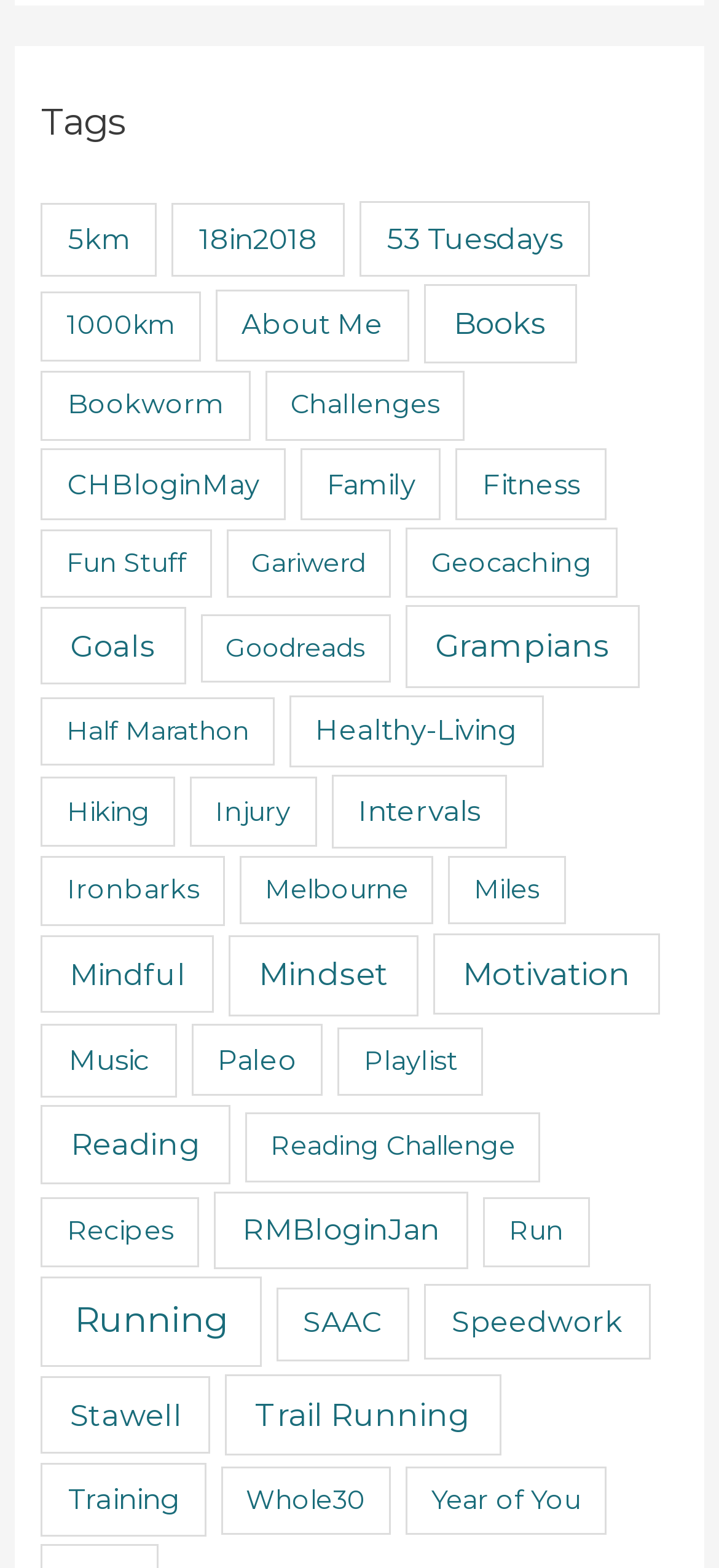Please identify the bounding box coordinates of the clickable region that I should interact with to perform the following instruction: "View the AB-AR product page". The coordinates should be expressed as four float numbers between 0 and 1, i.e., [left, top, right, bottom].

None